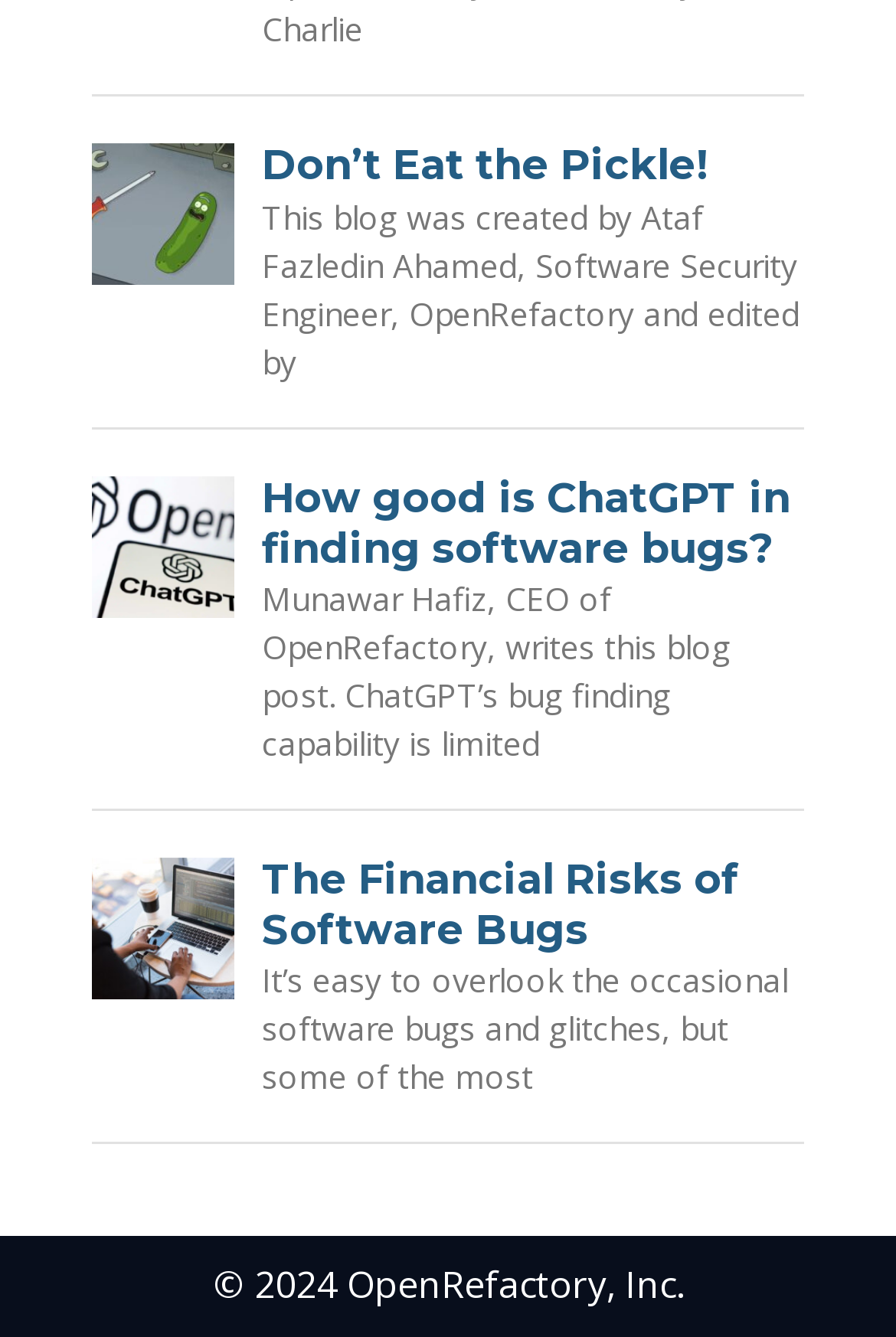Please give a one-word or short phrase response to the following question: 
What is the copyright information at the bottom of the page?

2024 OpenRefactory, Inc.